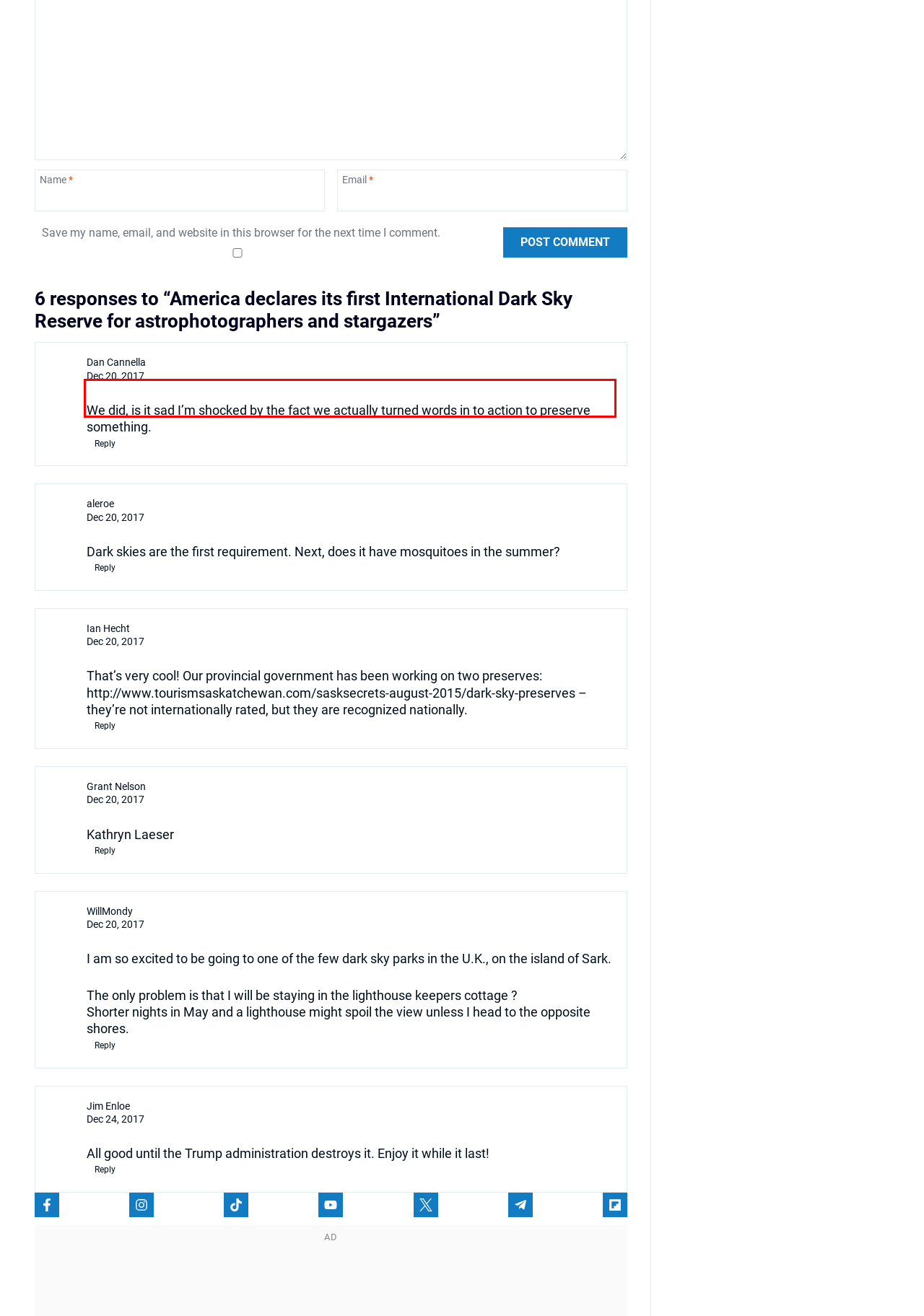There is a UI element on the webpage screenshot marked by a red bounding box. Extract and generate the text content from within this red box.

We did, is it sad I’m shocked by the fact we actually turned words in to action to preserve something.